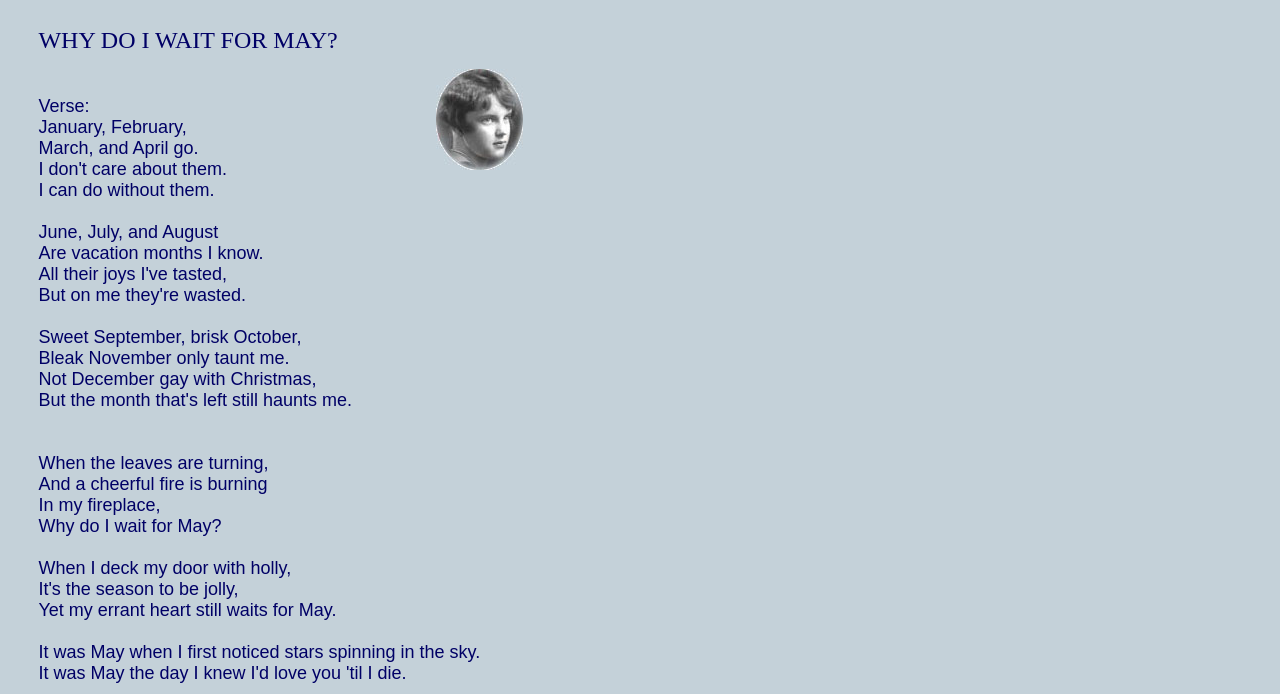What is the speaker noticing in the sky in May?
Respond with a short answer, either a single word or a phrase, based on the image.

Stars spinning